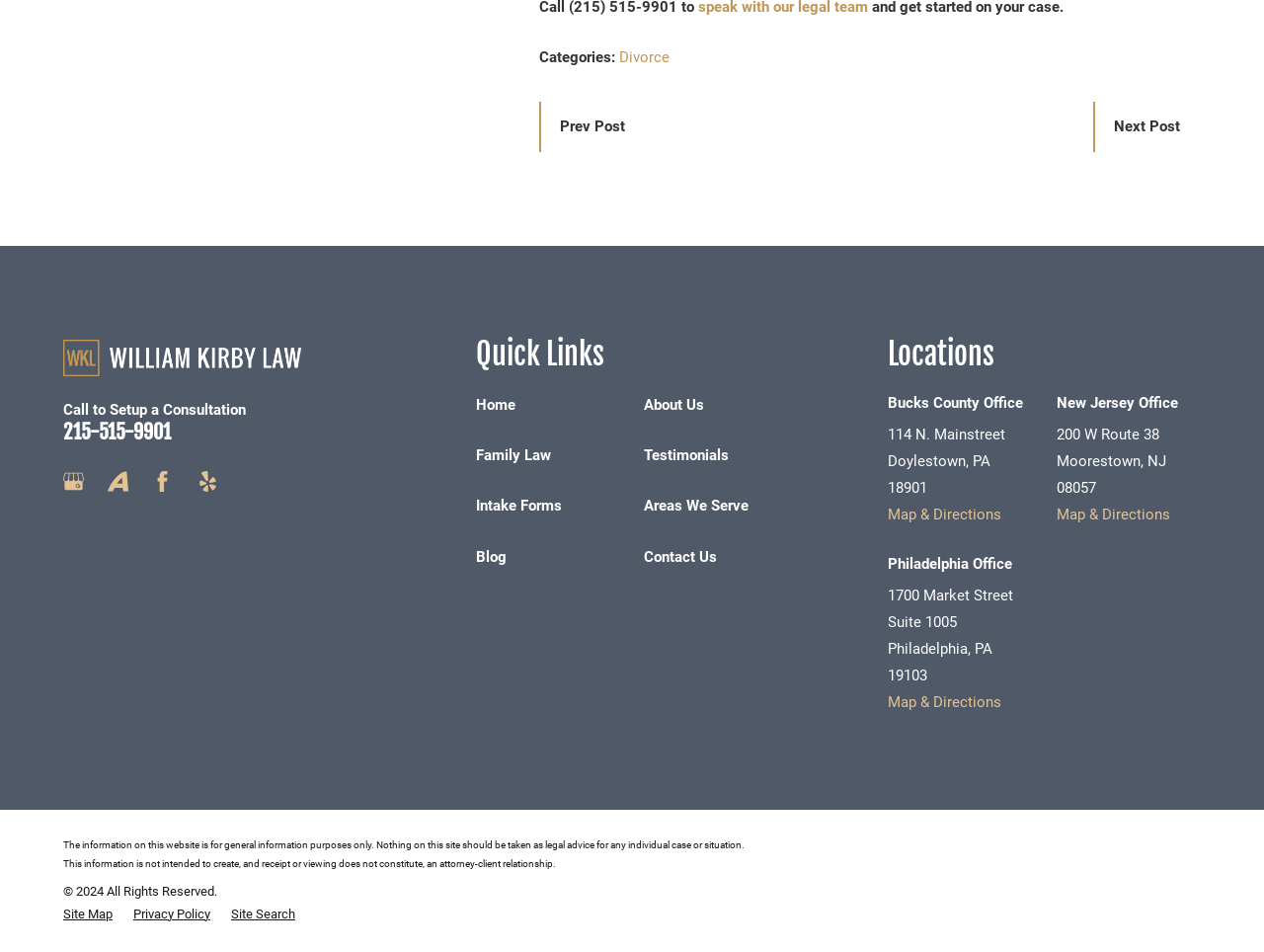Find the bounding box coordinates of the clickable area that will achieve the following instruction: "Visit the Google Business Profile".

[0.05, 0.495, 0.066, 0.517]